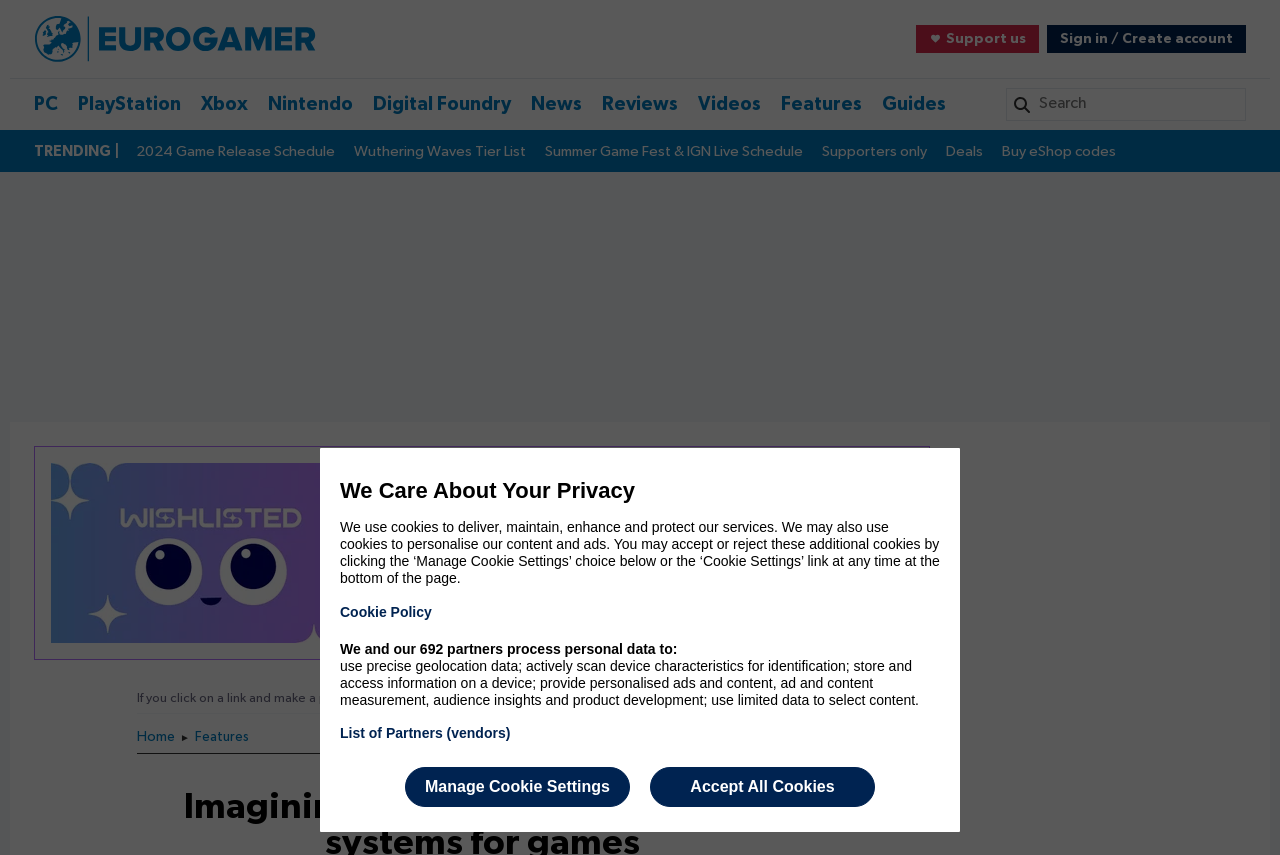Determine the bounding box coordinates of the clickable region to carry out the instruction: "Read about 2024 Game Release Schedule".

[0.106, 0.165, 0.262, 0.189]